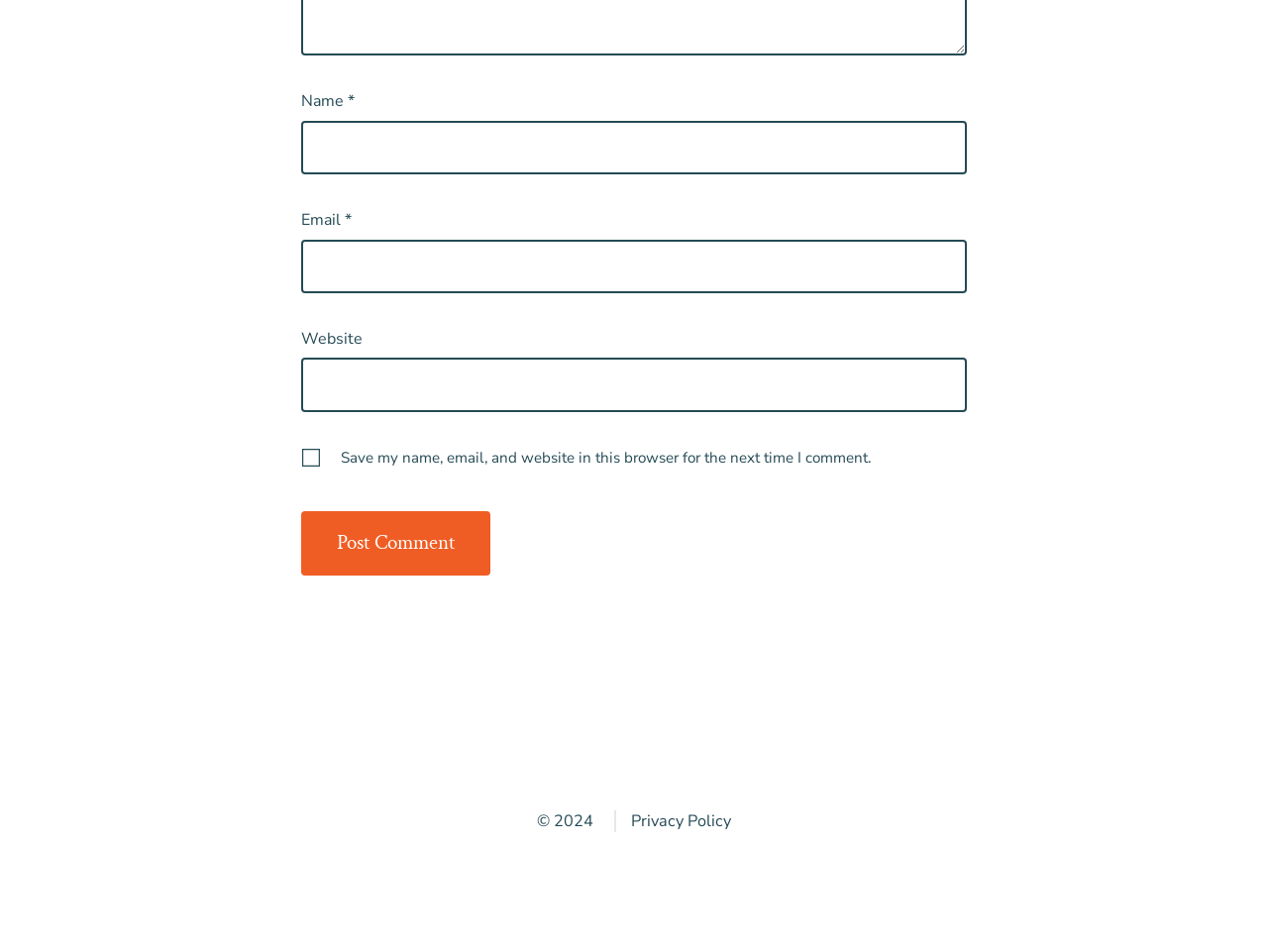Please locate the UI element described by "parent_node: Website name="url"" and provide its bounding box coordinates.

[0.238, 0.376, 0.762, 0.432]